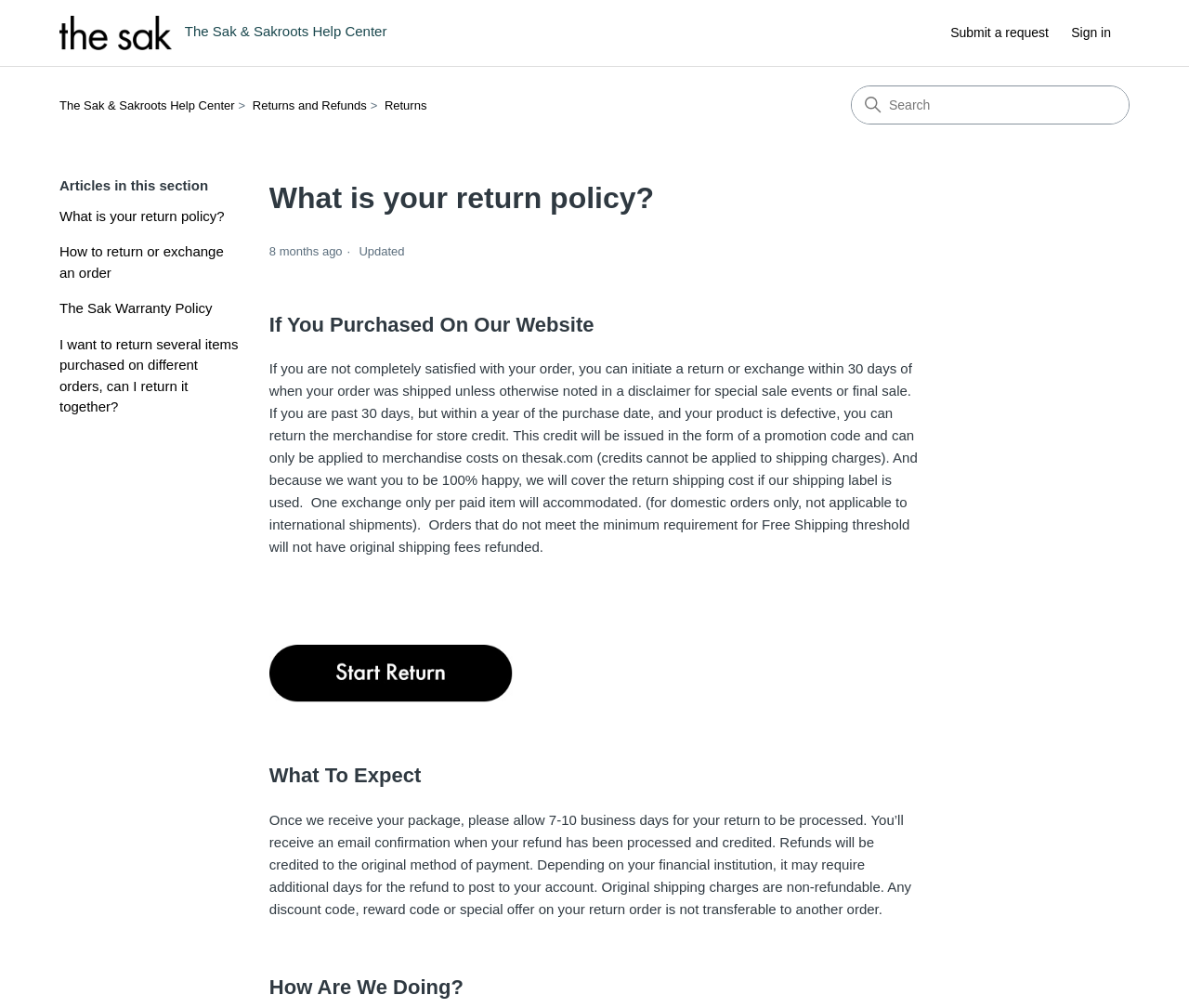Please indicate the bounding box coordinates for the clickable area to complete the following task: "Submit a request". The coordinates should be specified as four float numbers between 0 and 1, i.e., [left, top, right, bottom].

[0.799, 0.023, 0.898, 0.043]